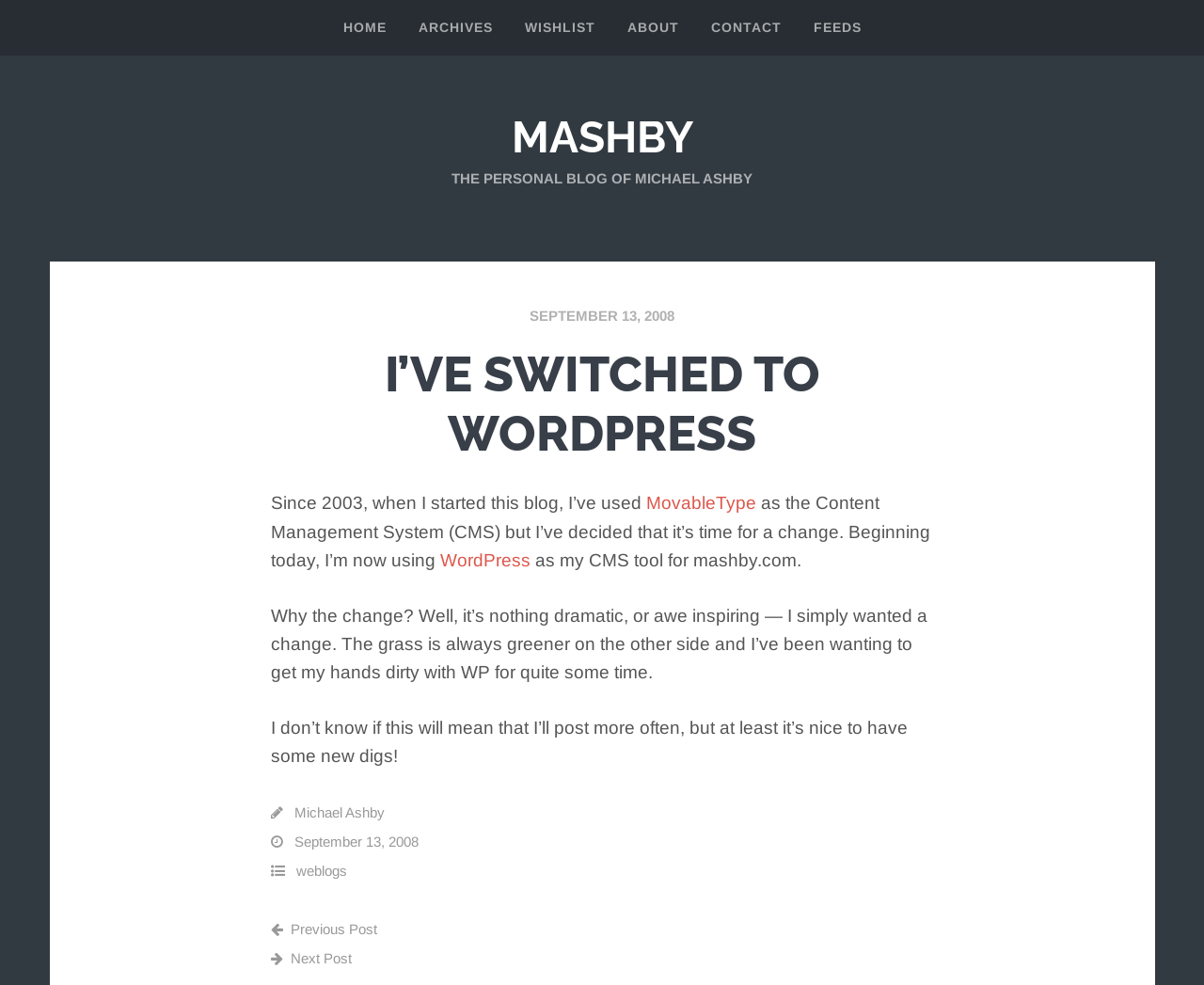Find the bounding box coordinates for the area that must be clicked to perform this action: "visit next post".

[0.225, 0.965, 0.292, 0.981]